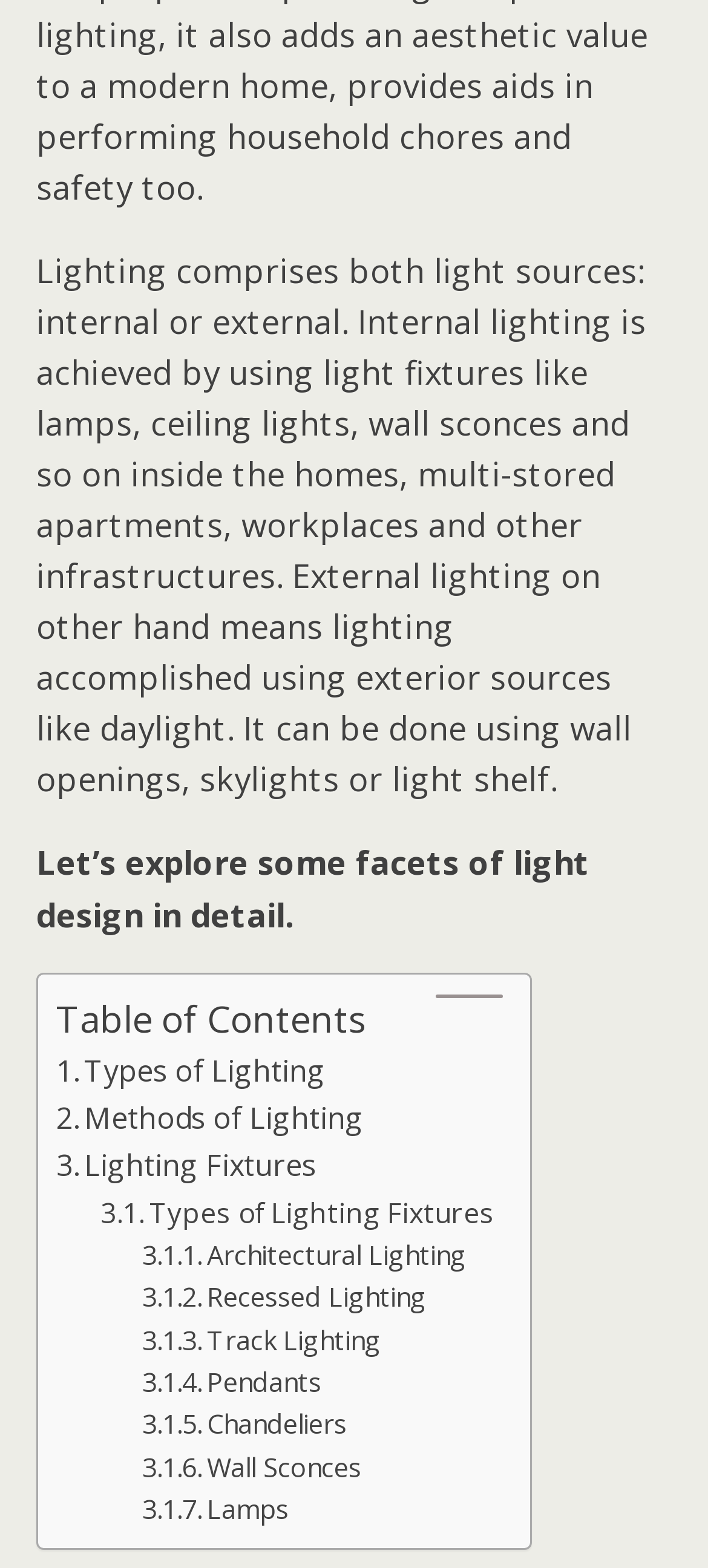How many types of lighting fixtures are mentioned?
Give a one-word or short phrase answer based on the image.

7